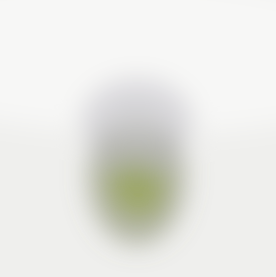What is the name of one of the Fabergé egg pendants?
Please utilize the information in the image to give a detailed response to the question.

The caption explicitly mentions the name of one of the Fabergé egg pendants as the 'Fabergé Egg Pendant Year of Monkey', which is one of the two exquisite pendants featured in the image.